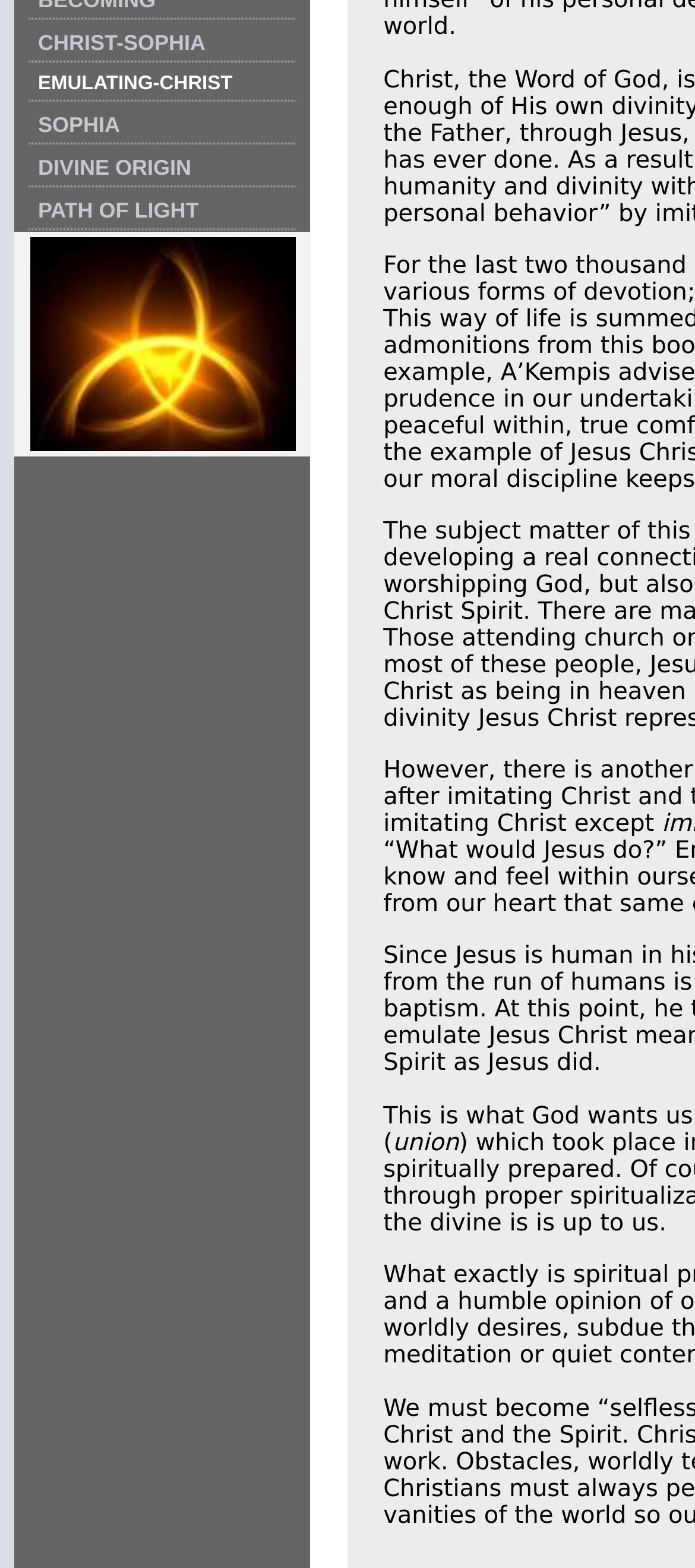Determine the bounding box of the UI component based on this description: "DIVINE ORIGIN". The bounding box coordinates should be four float values between 0 and 1, i.e., [left, top, right, bottom].

[0.055, 0.099, 0.275, 0.115]